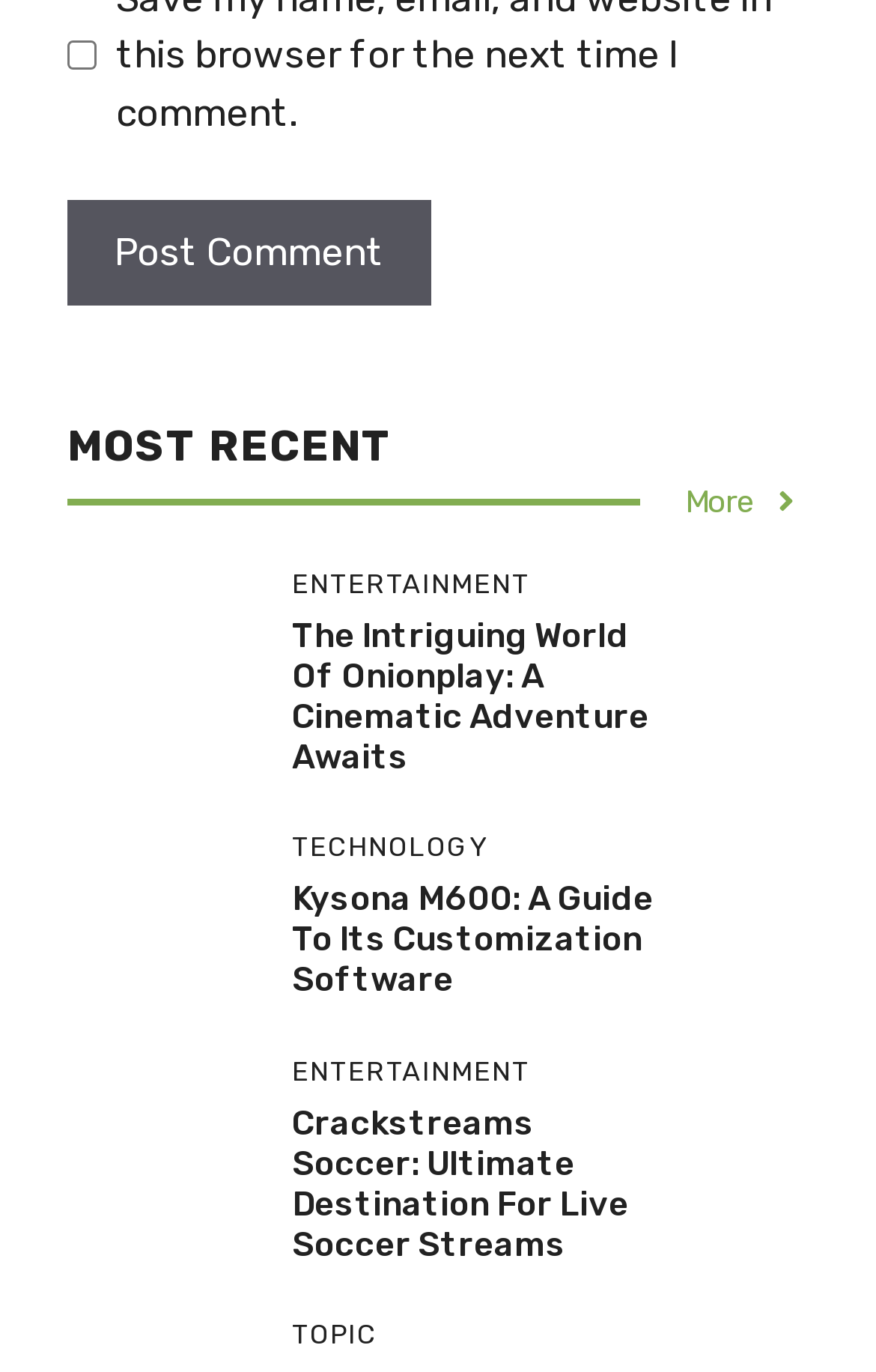Identify the bounding box coordinates of the clickable region required to complete the instruction: "Click the Post Comment button". The coordinates should be given as four float numbers within the range of 0 and 1, i.e., [left, top, right, bottom].

[0.077, 0.145, 0.492, 0.223]